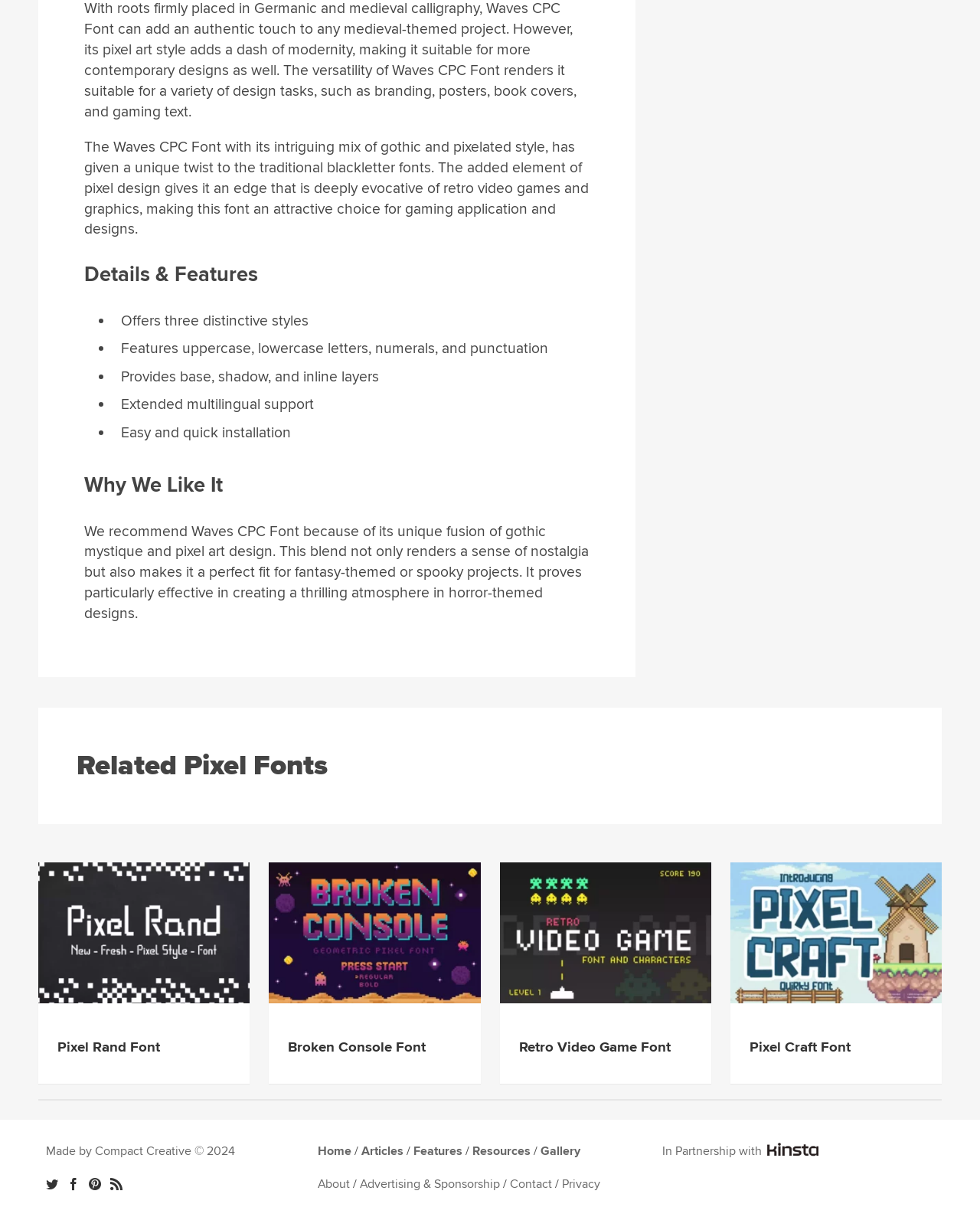Determine the bounding box coordinates of the clickable element to complete this instruction: "Click on the 'Home' link". Provide the coordinates in the format of four float numbers between 0 and 1, [left, top, right, bottom].

[0.325, 0.94, 0.359, 0.952]